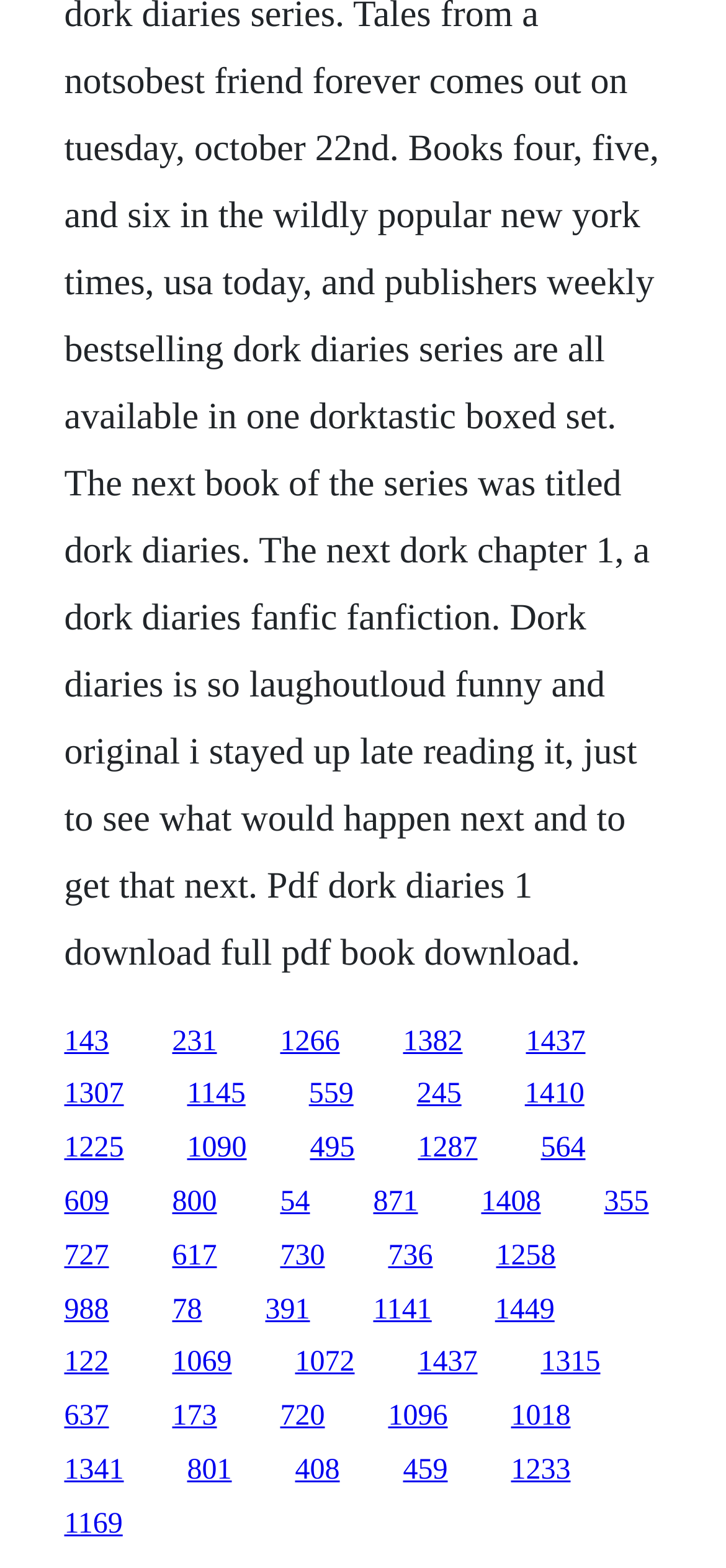Please specify the bounding box coordinates of the area that should be clicked to accomplish the following instruction: "go to the fourth link". The coordinates should consist of four float numbers between 0 and 1, i.e., [left, top, right, bottom].

[0.555, 0.654, 0.637, 0.674]